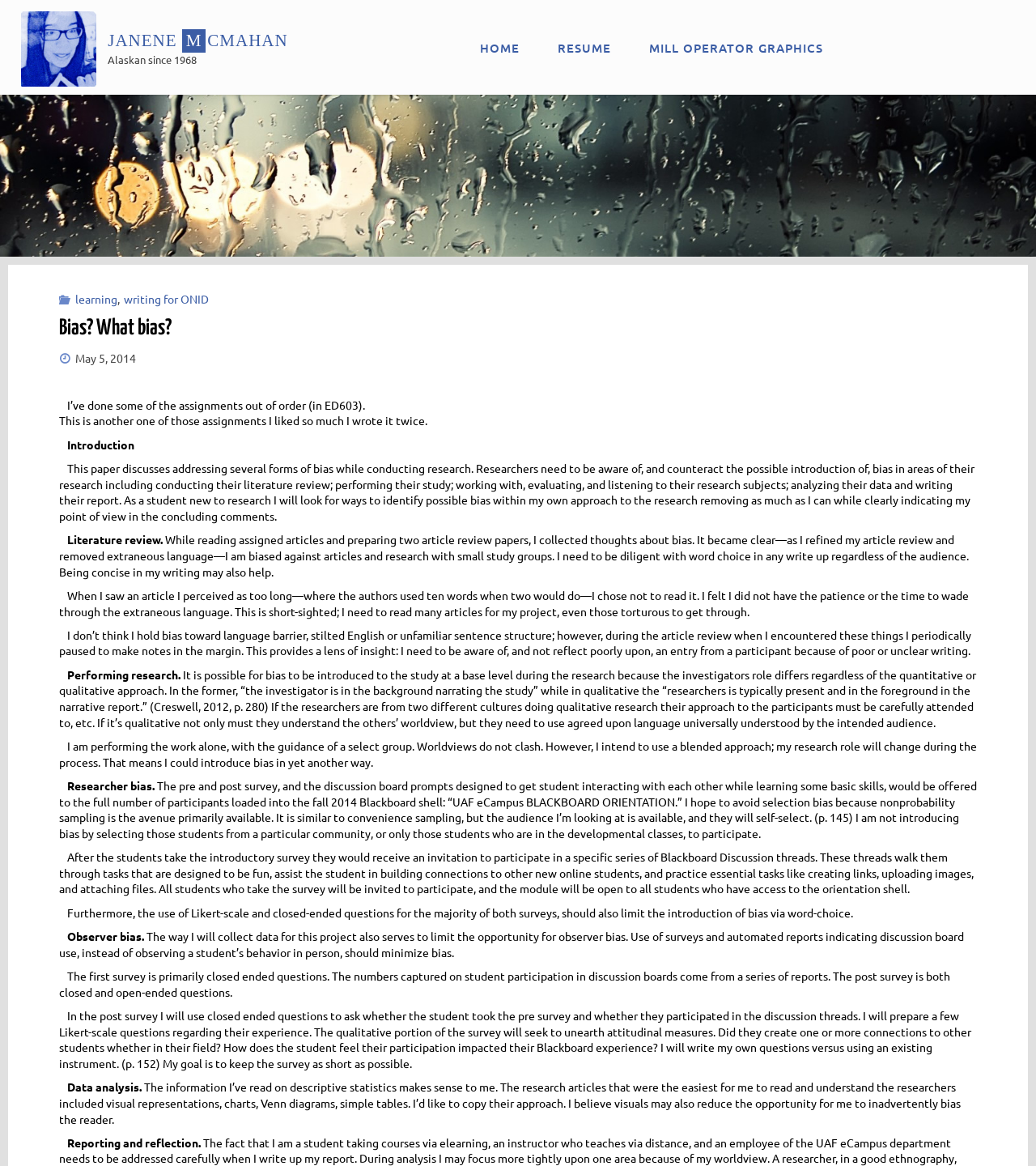What is the purpose of the post survey?
Provide a detailed and extensive answer to the question.

The purpose of the post survey can be inferred from the content of the webpage, which mentions that the post survey will ask about the student's experience, including whether they created connections with other students and how they feel about their participation in the discussion threads.